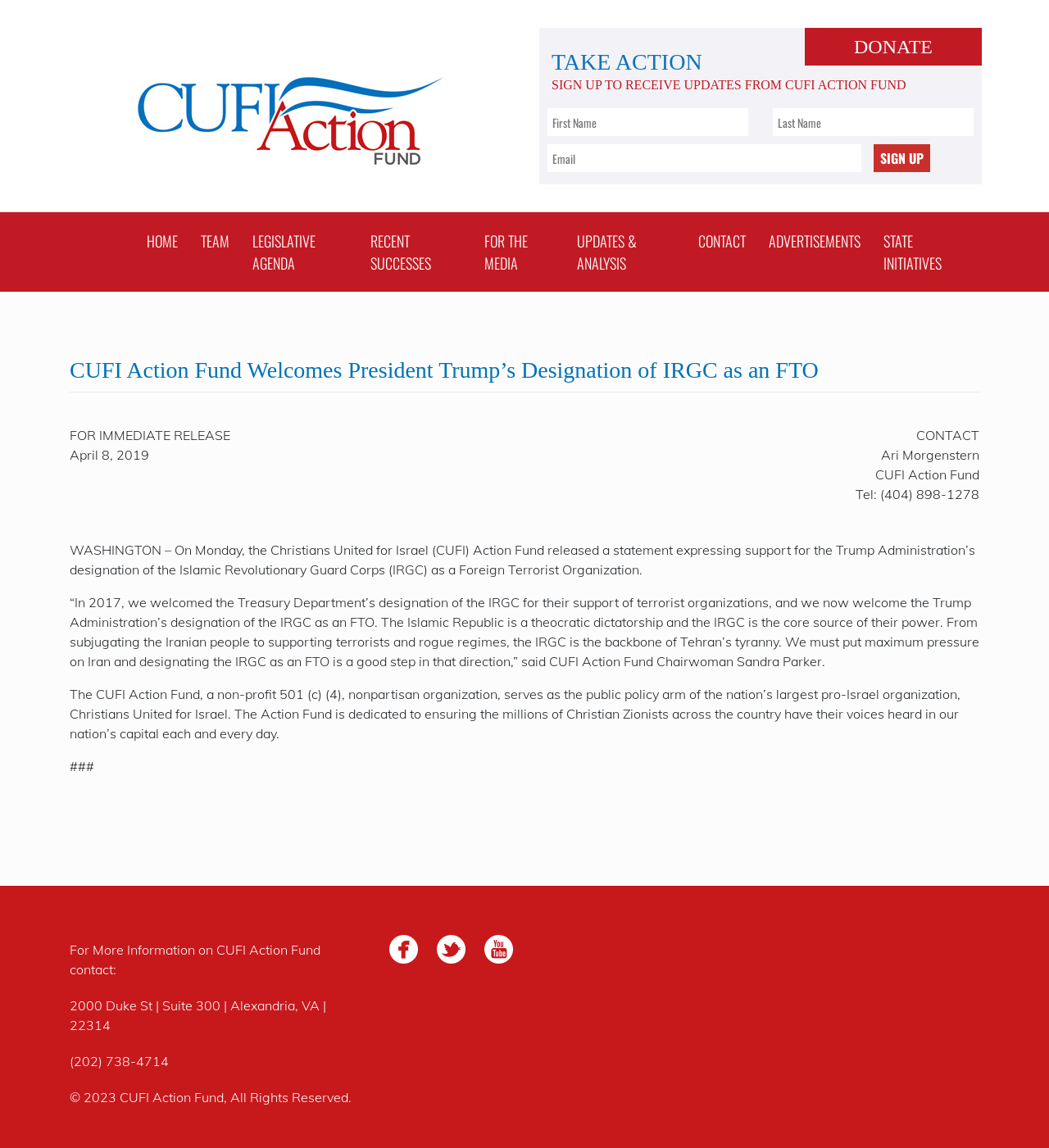Locate the coordinates of the bounding box for the clickable region that fulfills this instruction: "Enter your first name".

[0.522, 0.094, 0.713, 0.119]